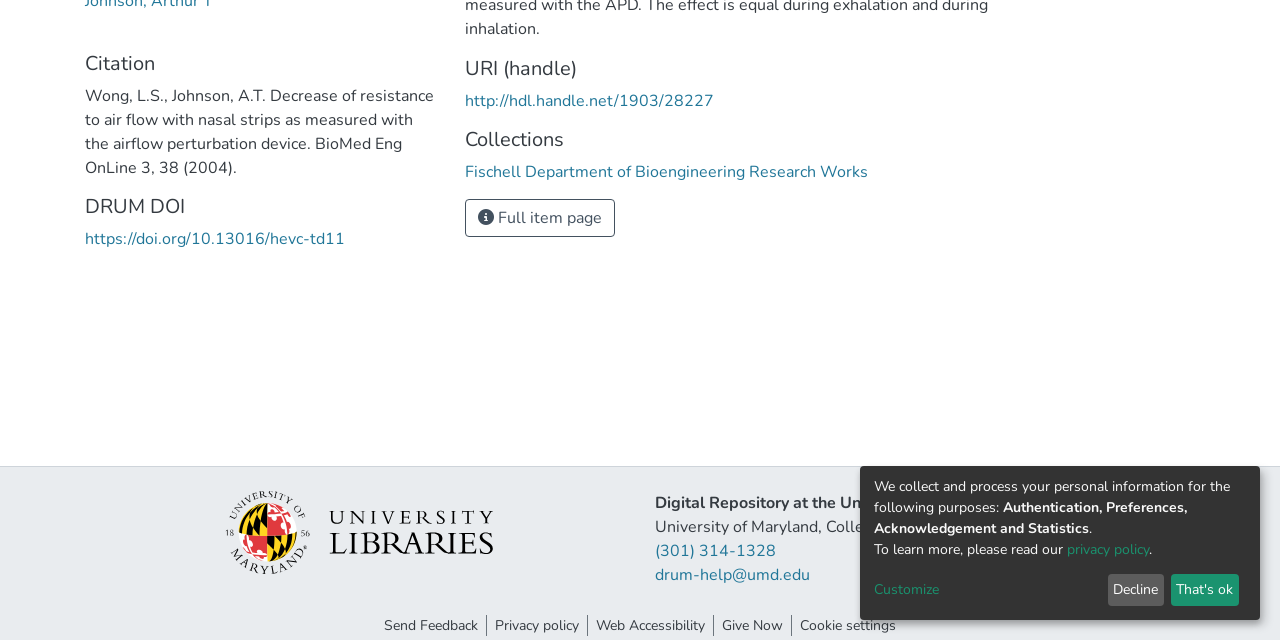Given the element description "title="Libraries Home Page"", identify the bounding box of the corresponding UI element.

[0.173, 0.813, 0.388, 0.847]